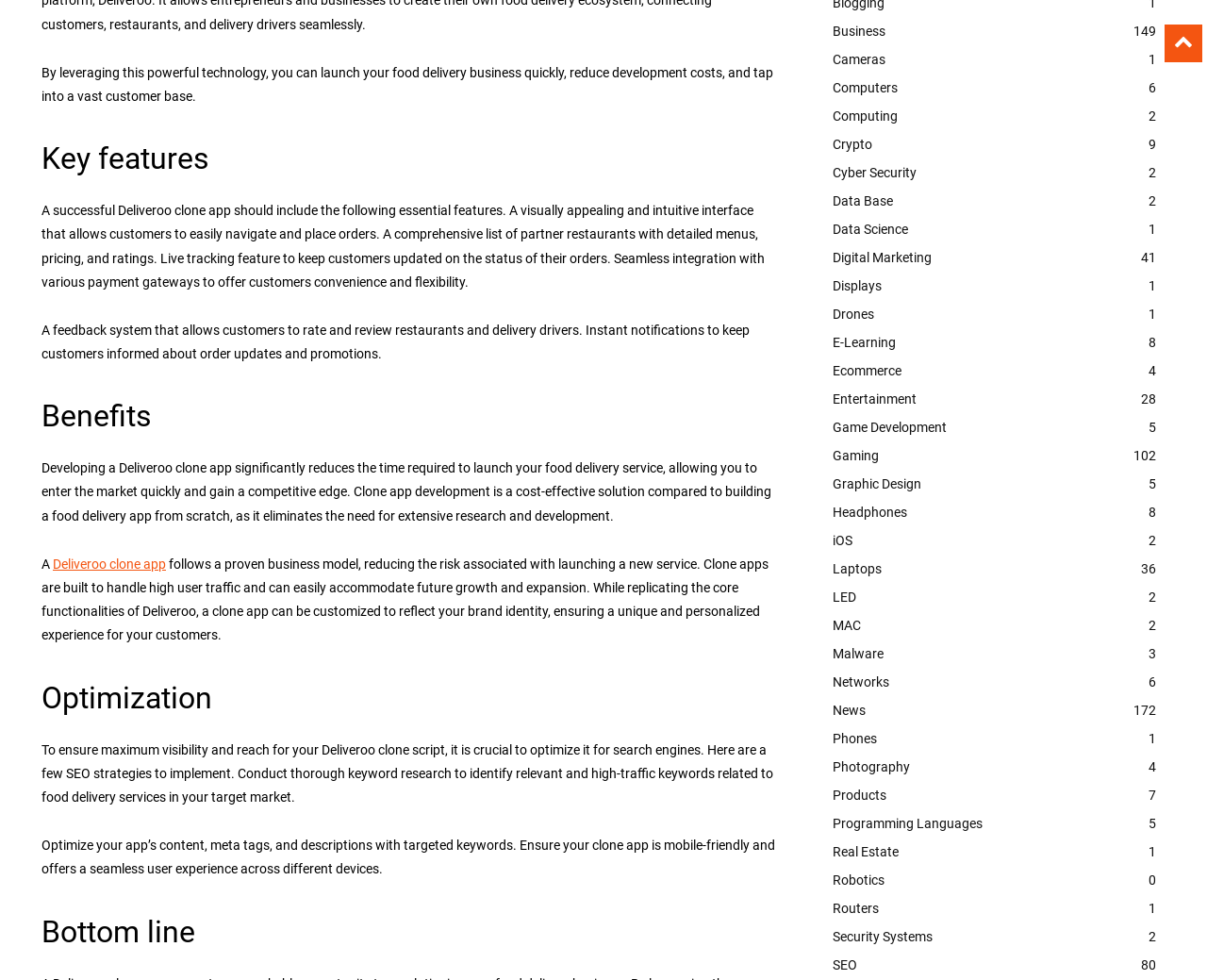Given the element description Crypto9, predict the bounding box coordinates for the UI element in the webpage screenshot. The format should be (top-left x, top-left y, bottom-right x, bottom-right y), and the values should be between 0 and 1.

[0.68, 0.133, 0.966, 0.161]